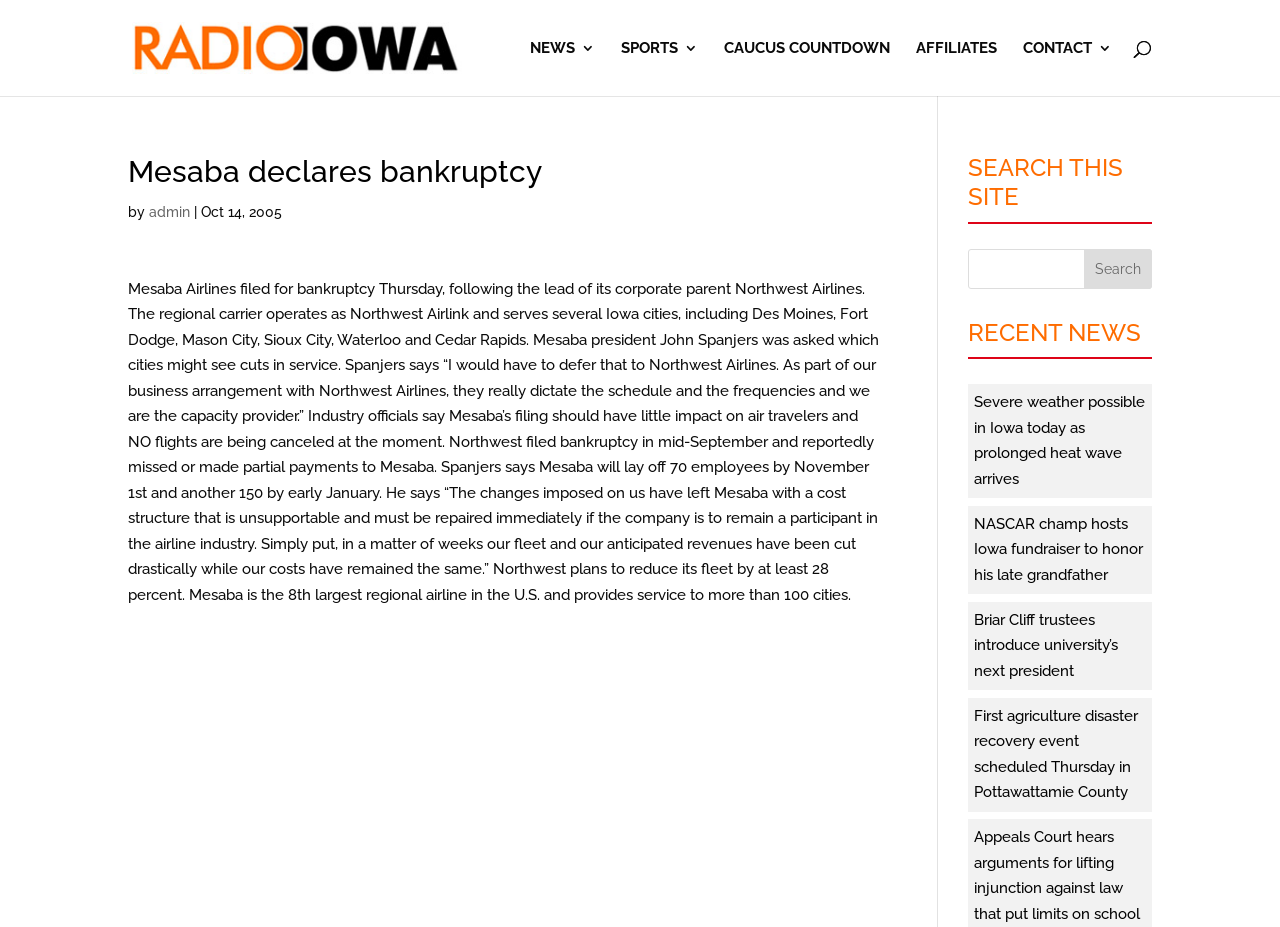Please give a short response to the question using one word or a phrase:
What is the name of the airline that filed for bankruptcy?

Mesaba Airlines